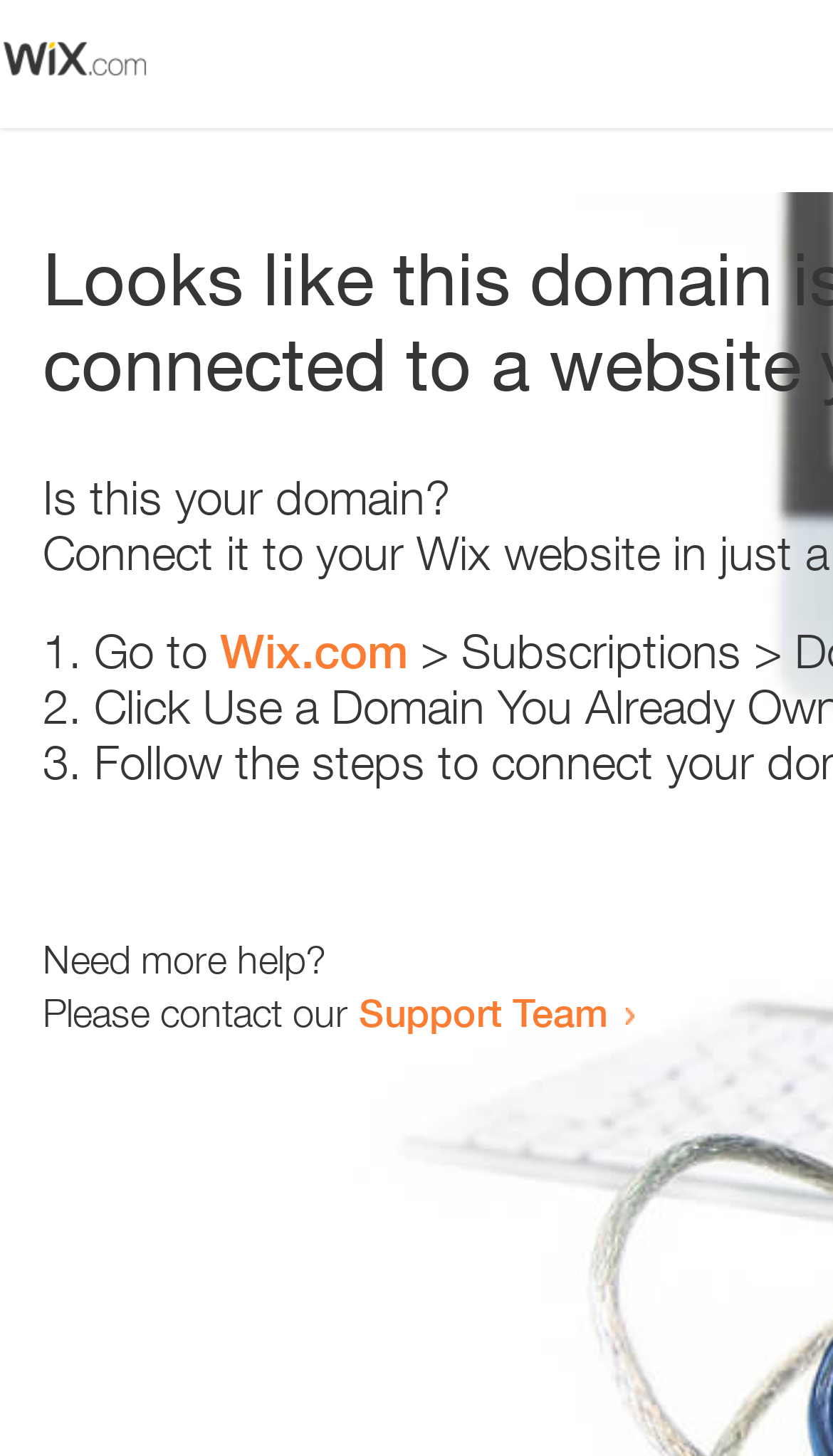Describe the webpage in detail, including text, images, and layout.

The webpage appears to be an error page, with a small image at the top left corner. Below the image, there is a question "Is this your domain?" in a prominent position. 

To the right of the question, there is a numbered list with three items. The first item starts with "1." and suggests going to "Wix.com". The second item starts with "2." and the third item starts with "3.", but their contents are not specified. 

Further down the page, there is a message "Need more help?" followed by a sentence "Please contact our Support Team" with a link to the Support Team.